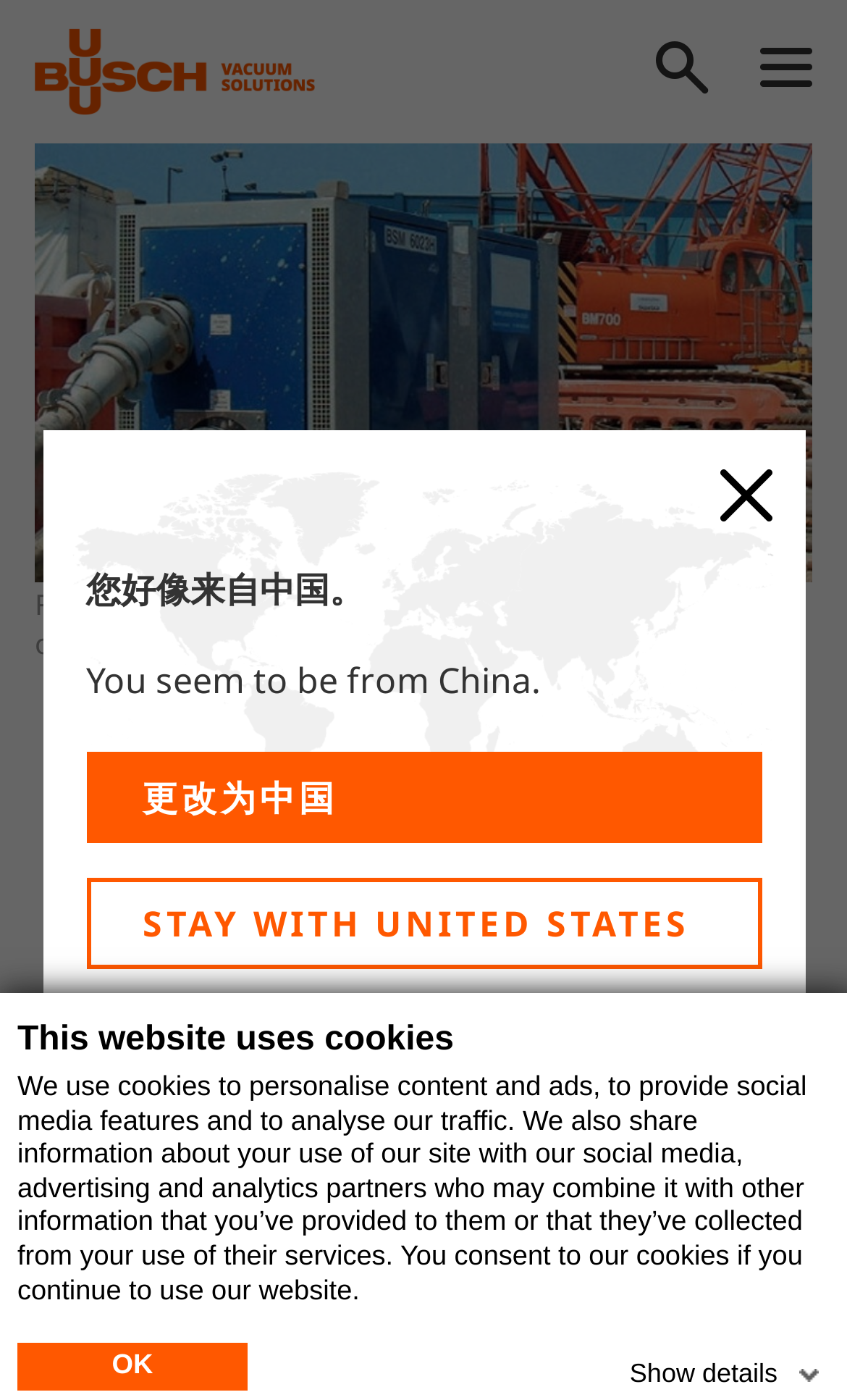Articulate a complete and detailed caption of the webpage elements.

The webpage appears to be a news article or a blog post about Pannon-Hidrostal Kft., a company that manufactures mobile pump systems. At the top of the page, there is a notification about the website using cookies, with a brief description of how they are used and options to "OK" or "Show details".

Below the notification, there is a main navigation menu with a heading "Main Navigation" and an icon. On the top-right corner, there are three buttons with icons, possibly representing social media or sharing options.

The main content of the page features an image of a pump system in operation, with a caption "Fig. 1: A SuperBetsy pump system from Pannon-Hidrostal in operation." Below the image, there are three headings: "Self-priming Pump Systems with Robust Vacuum Technology from Busch", "Pannon-Hidrostal Kft.", and "Maulburg, Germany". The text "February 19, 2018" and "4 min" are displayed on the same line, possibly indicating the date and reading time of the article.

On the right side of the page, there is a section with a heading "Thank you for subscribing to our newsletter!" and a button with an icon. Further down, there is a section that appears to be a language selection option, with text in both Chinese and English, and two buttons to switch between Chinese and United States versions of the website.

Overall, the webpage has a clean and organized layout, with clear headings and concise text. The image of the pump system is prominently displayed, and the language selection option is easily accessible.